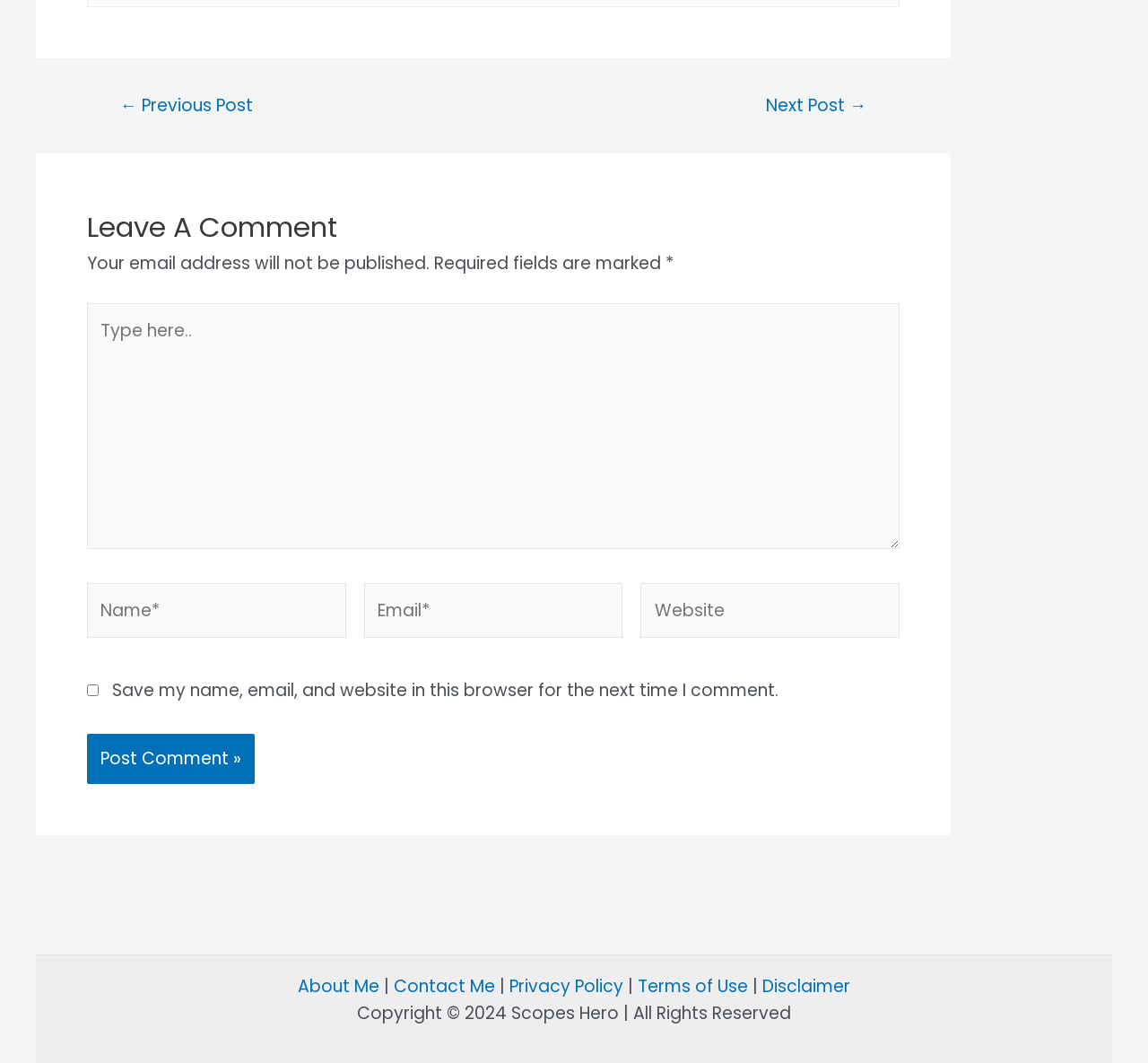Using floating point numbers between 0 and 1, provide the bounding box coordinates in the format (top-left x, top-left y, bottom-right x, bottom-right y). Locate the UI element described here: parent_node: Website name="url" placeholder="Website"

[0.558, 0.549, 0.784, 0.6]